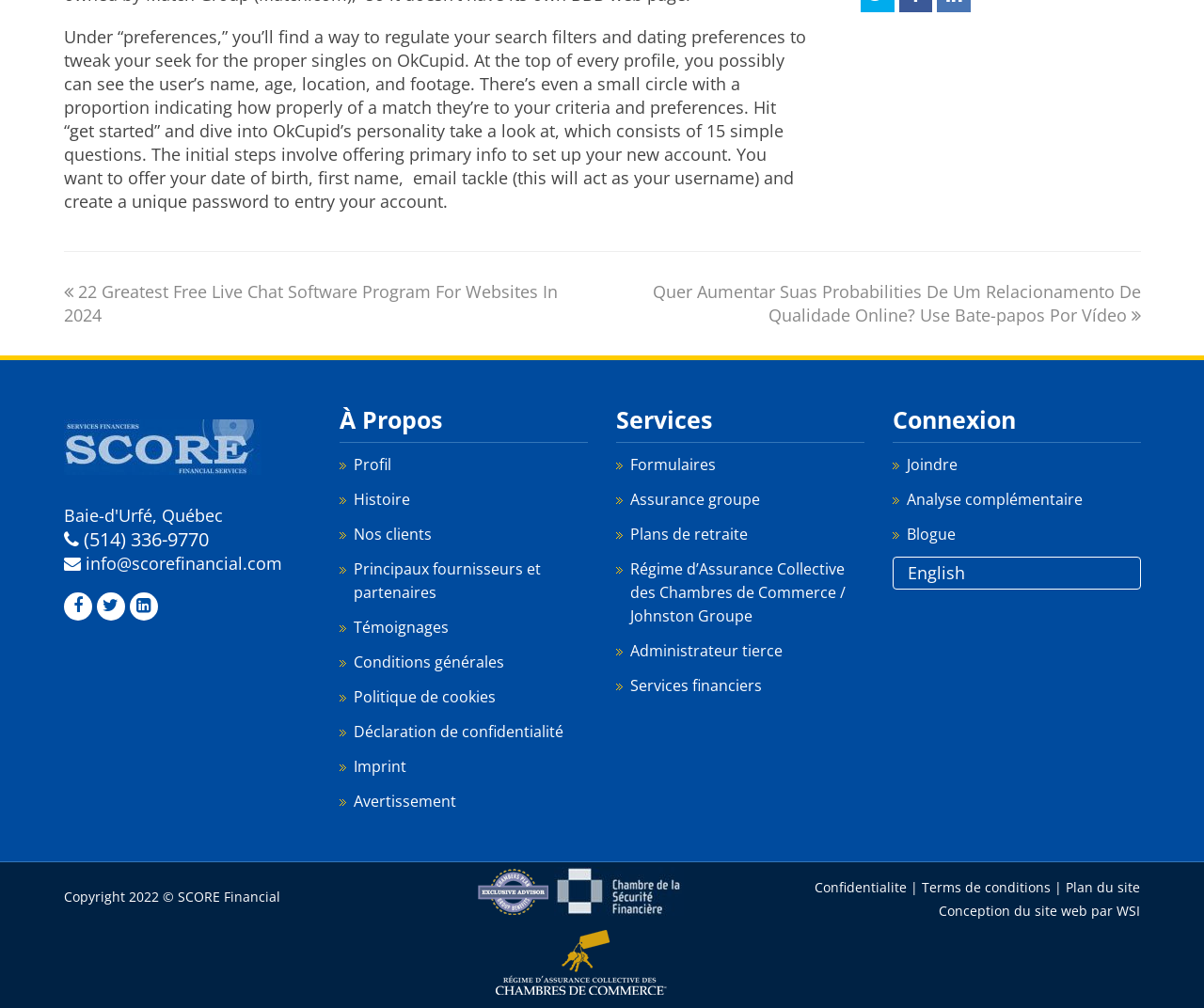Identify the bounding box coordinates of the clickable region to carry out the given instruction: "Switch to English".

[0.741, 0.552, 0.947, 0.584]